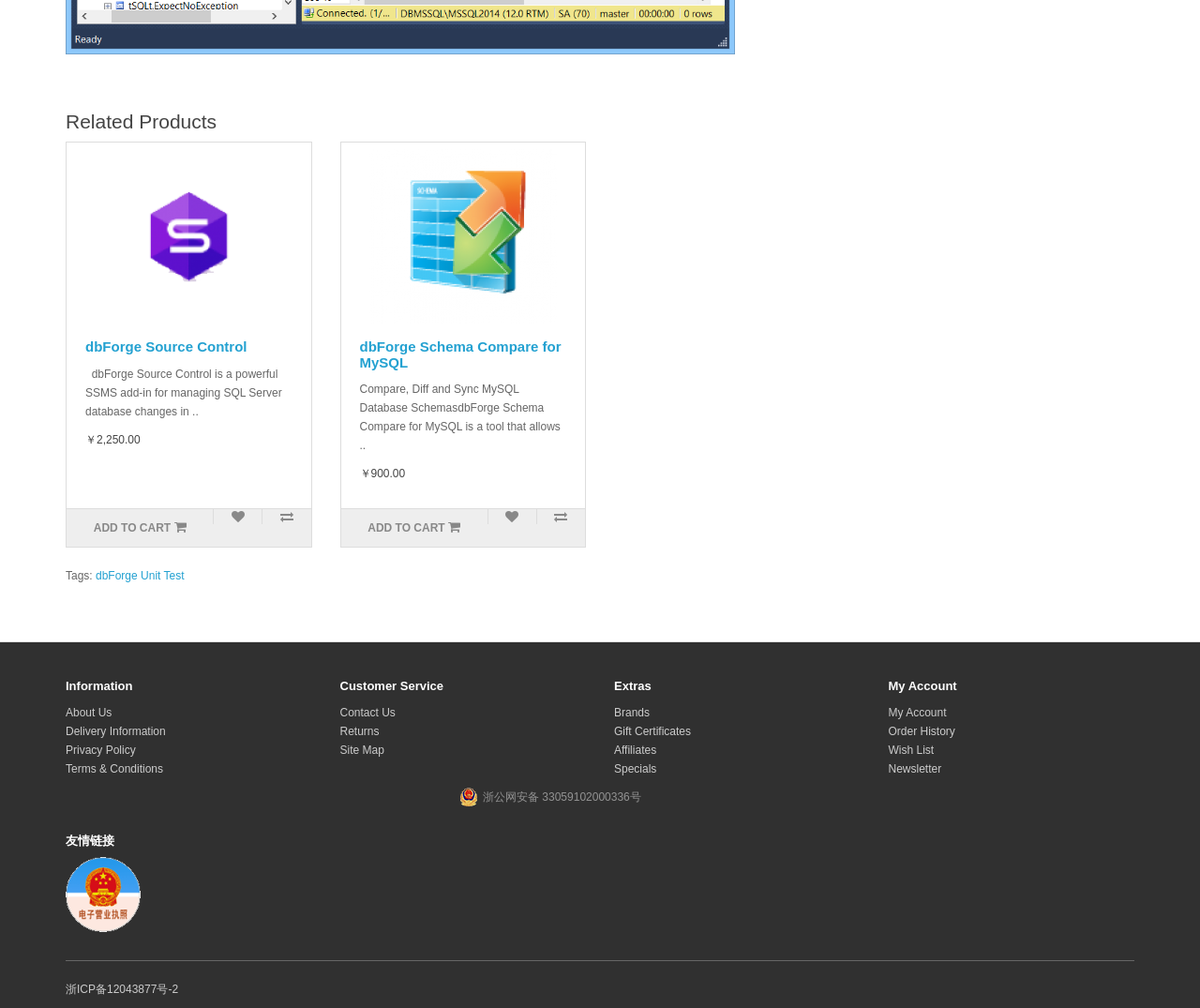What is the purpose of dbForge Schema Compare for MySQL?
Please give a detailed and elaborate explanation in response to the question.

I found the purpose of dbForge Schema Compare for MySQL by reading the StaticText element with the OCR text 'Compare, Diff and Sync MySQL Database Schemas' which is located below the heading 'dbForge Schema Compare for MySQL'.